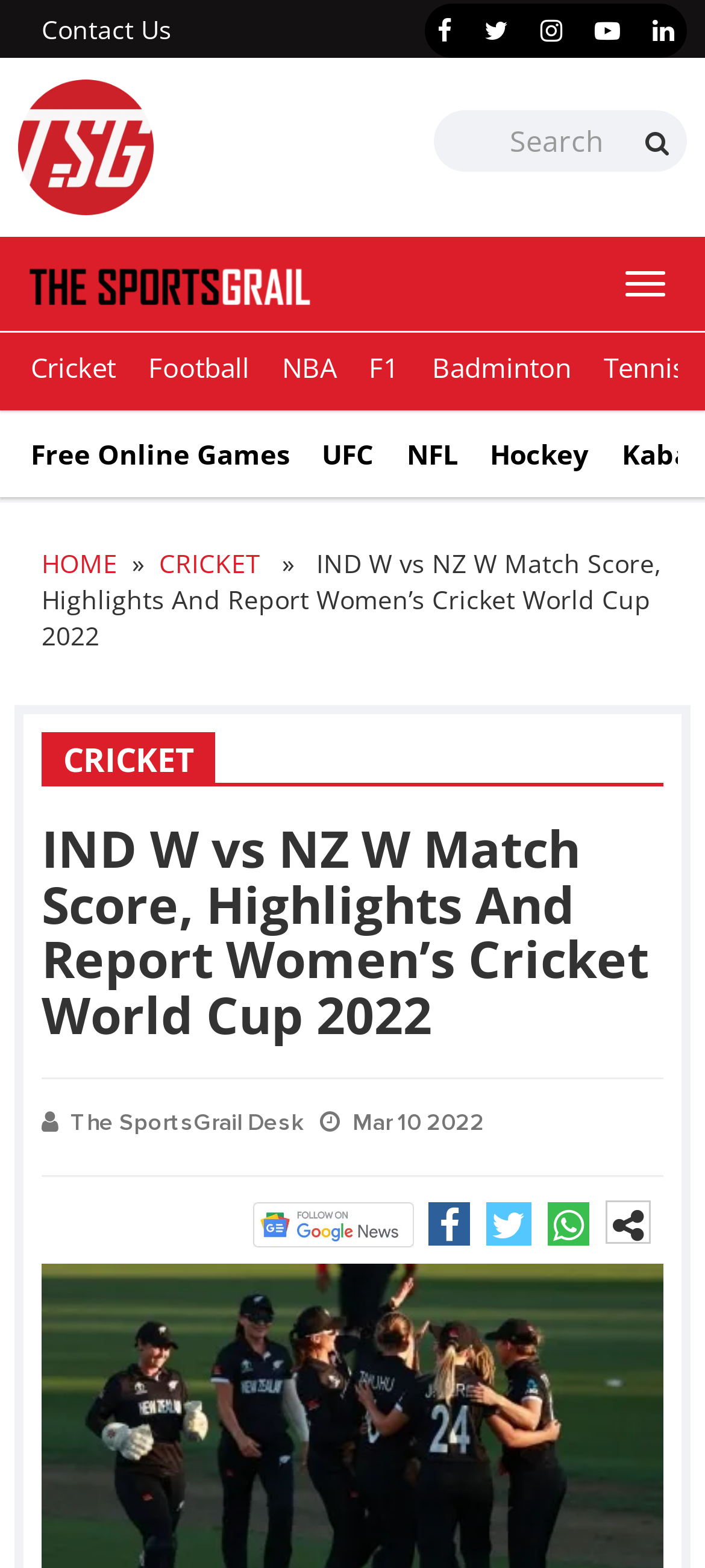Predict the bounding box for the UI component with the following description: "aria-label="Search Box" name="s" placeholder="Search"".

[0.615, 0.07, 0.974, 0.11]